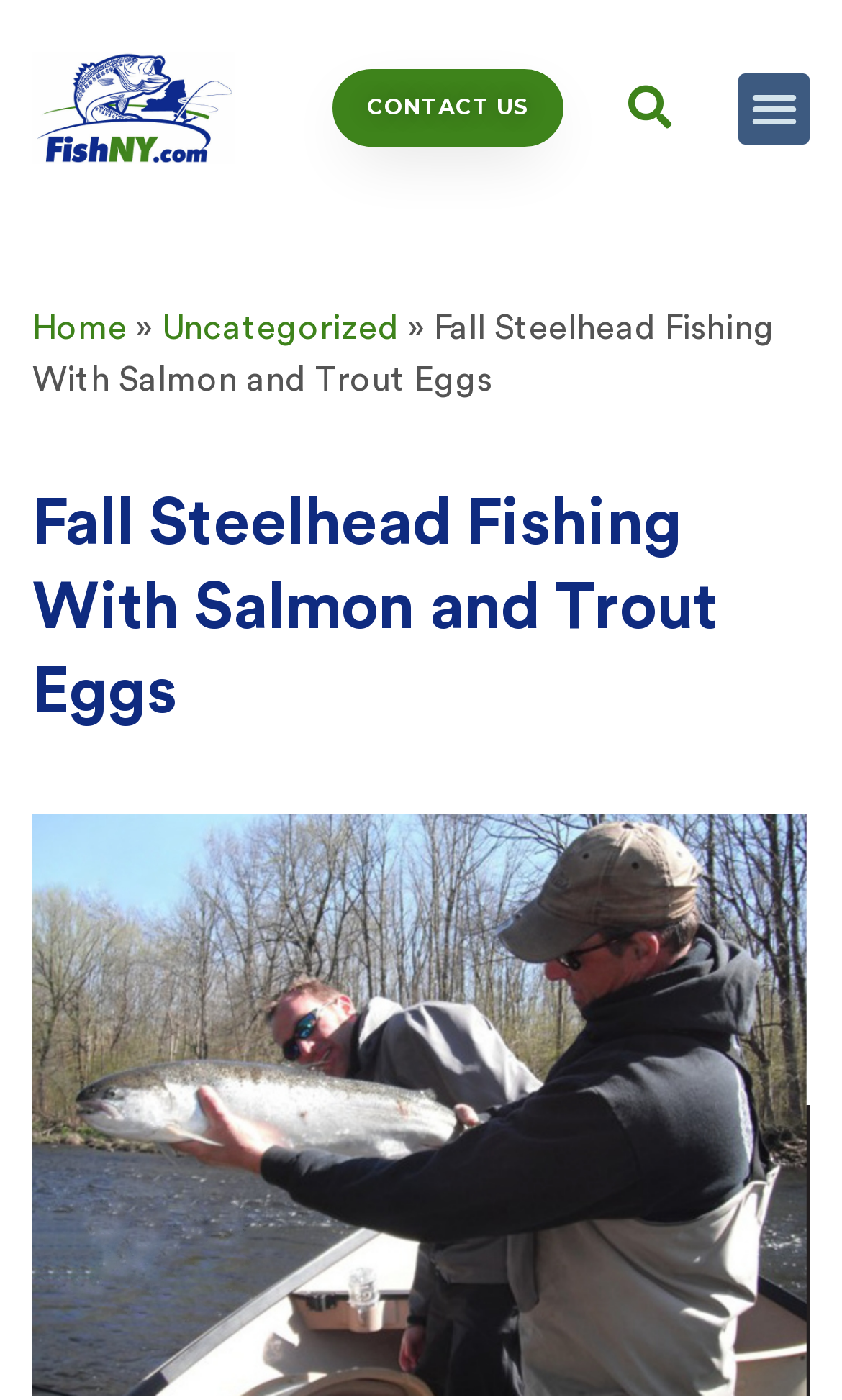What is depicted in the image on the webpage? From the image, respond with a single word or brief phrase.

Two anglers admiring their catch